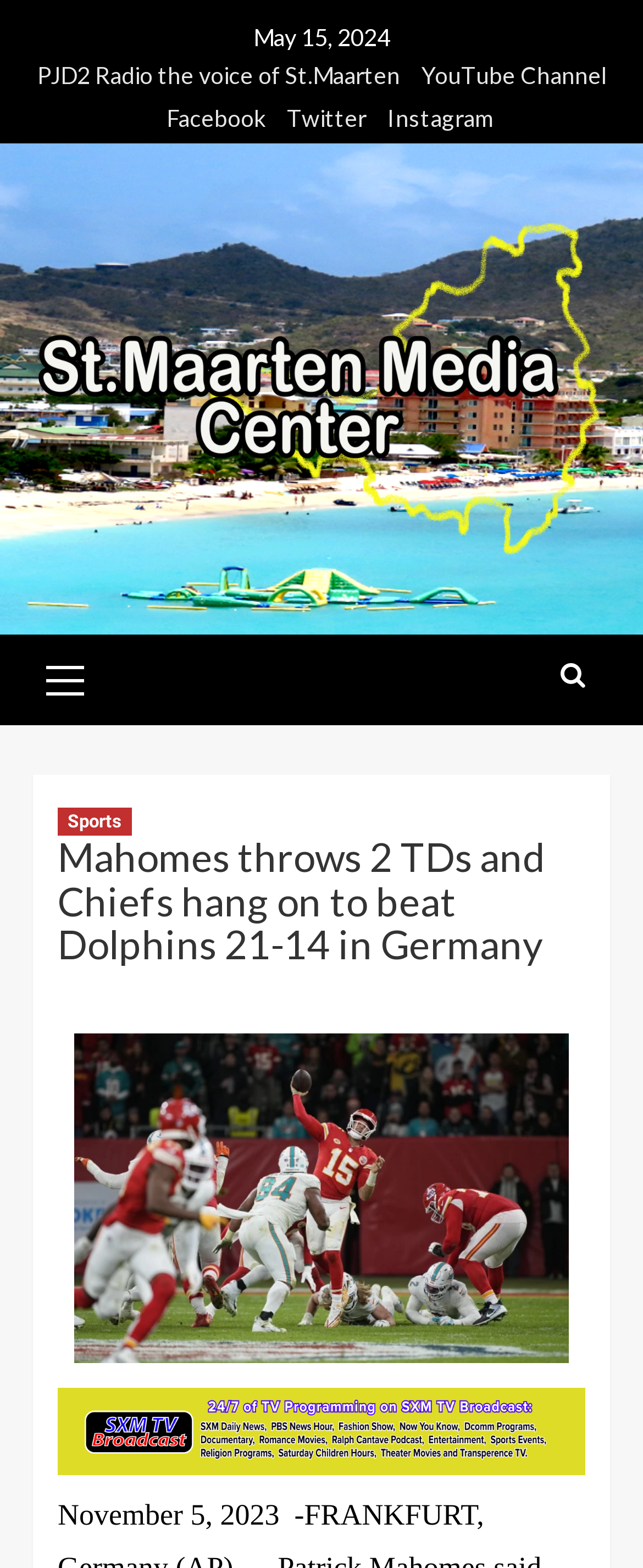Give a concise answer using one word or a phrase to the following question:
Is there an image on the webpage?

Yes